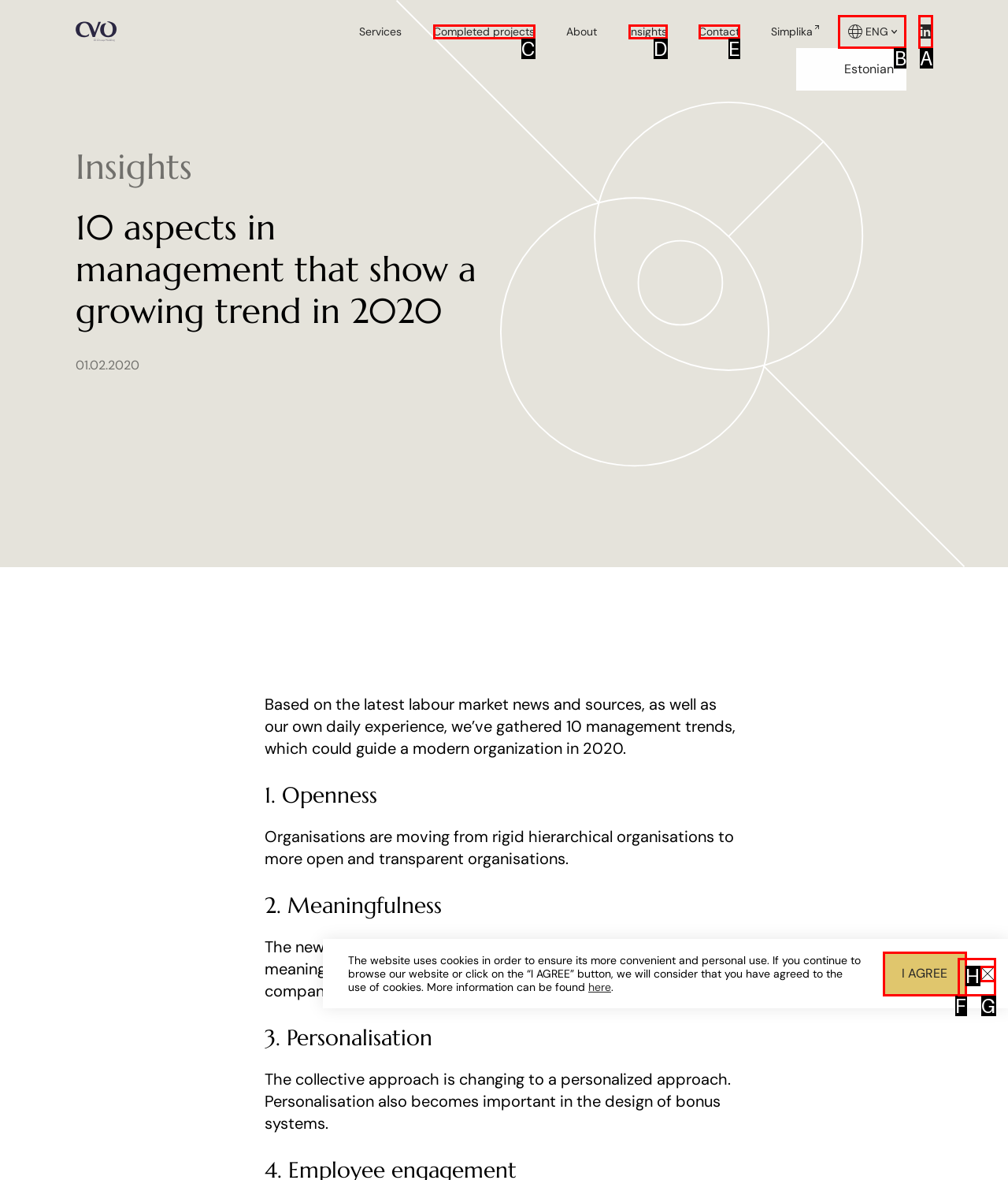Among the marked elements in the screenshot, which letter corresponds to the UI element needed for the task: Click the 'ENG' button?

B